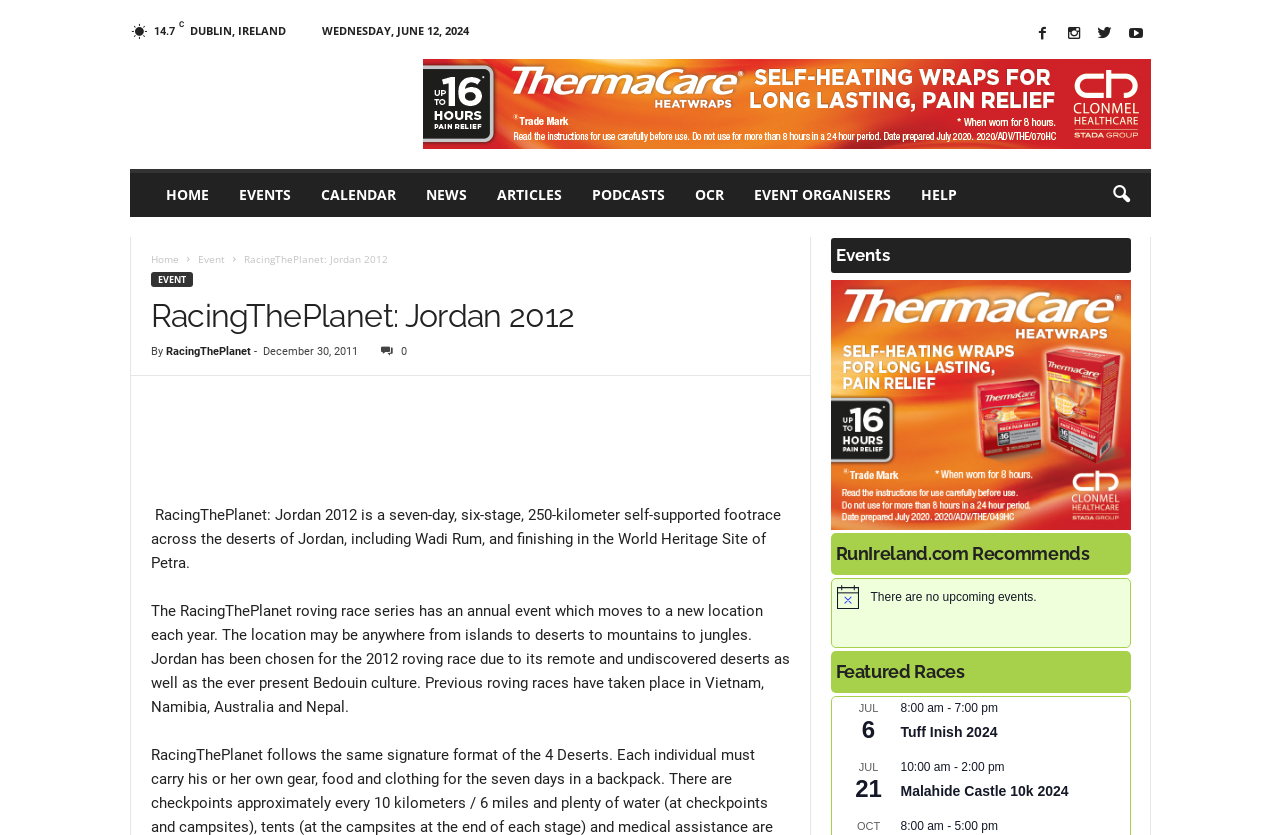What is the name of the first featured race?
Please answer the question with a single word or phrase, referencing the image.

Tuff Inish 2024